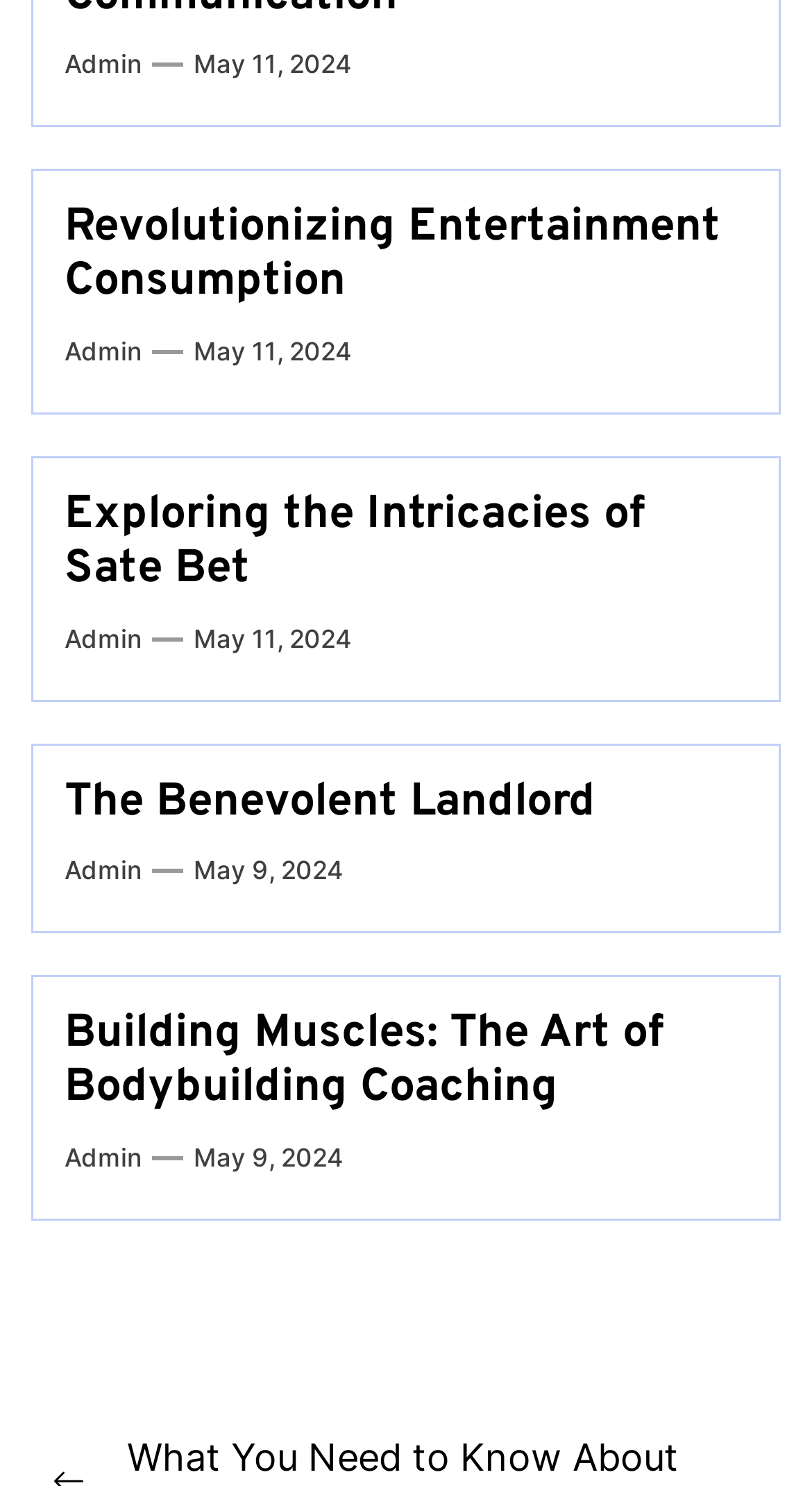Please give a short response to the question using one word or a phrase:
What is the title of the second article?

Exploring the Intricacies of Sate Bet